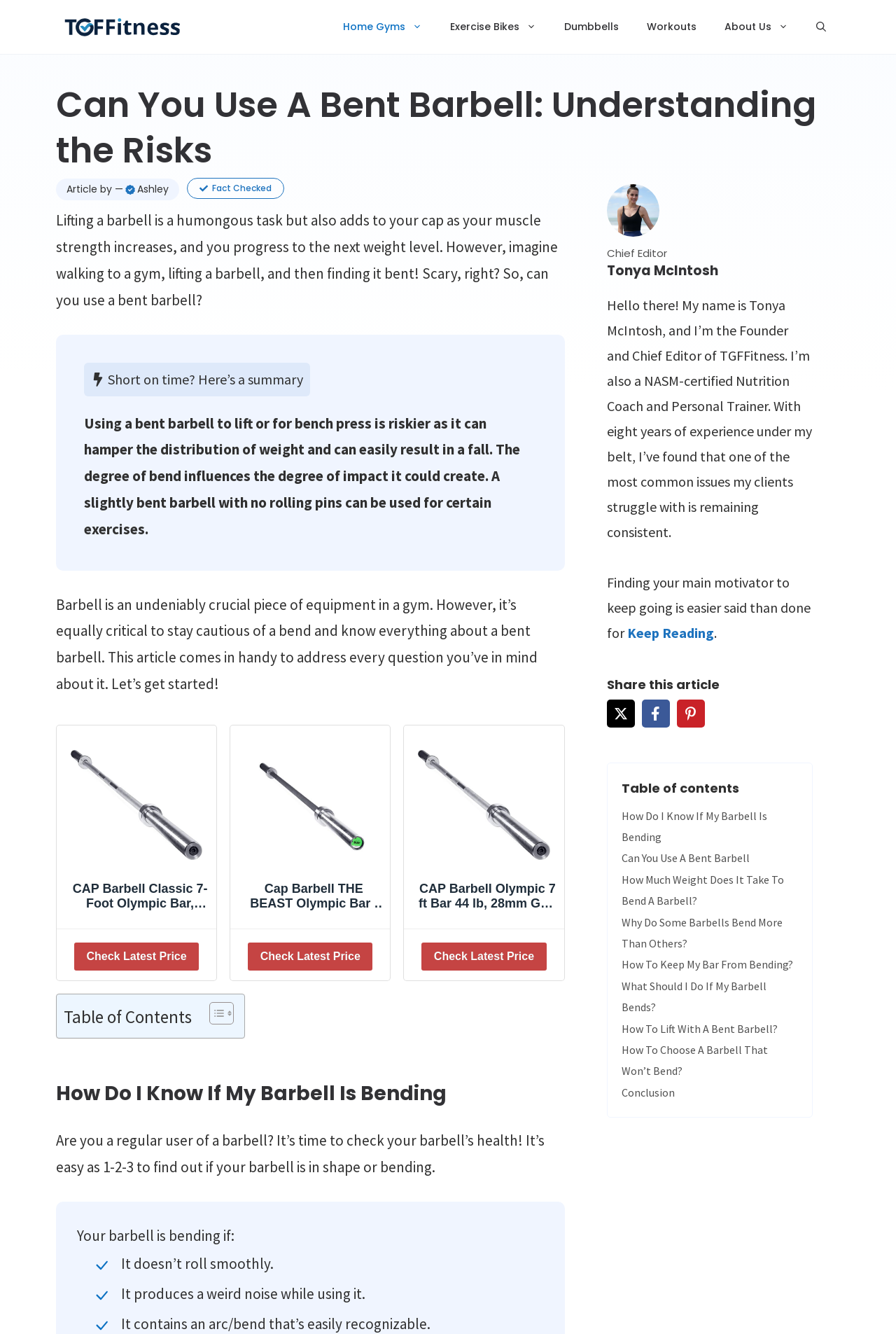What is the recommended action if a barbell is bending?
Please provide a comprehensive answer based on the information in the image.

The article provides information on what to do if a barbell is bending, including how to identify a bent barbell and how to lift with a bent barbell, but the specific recommended action is not explicitly stated.